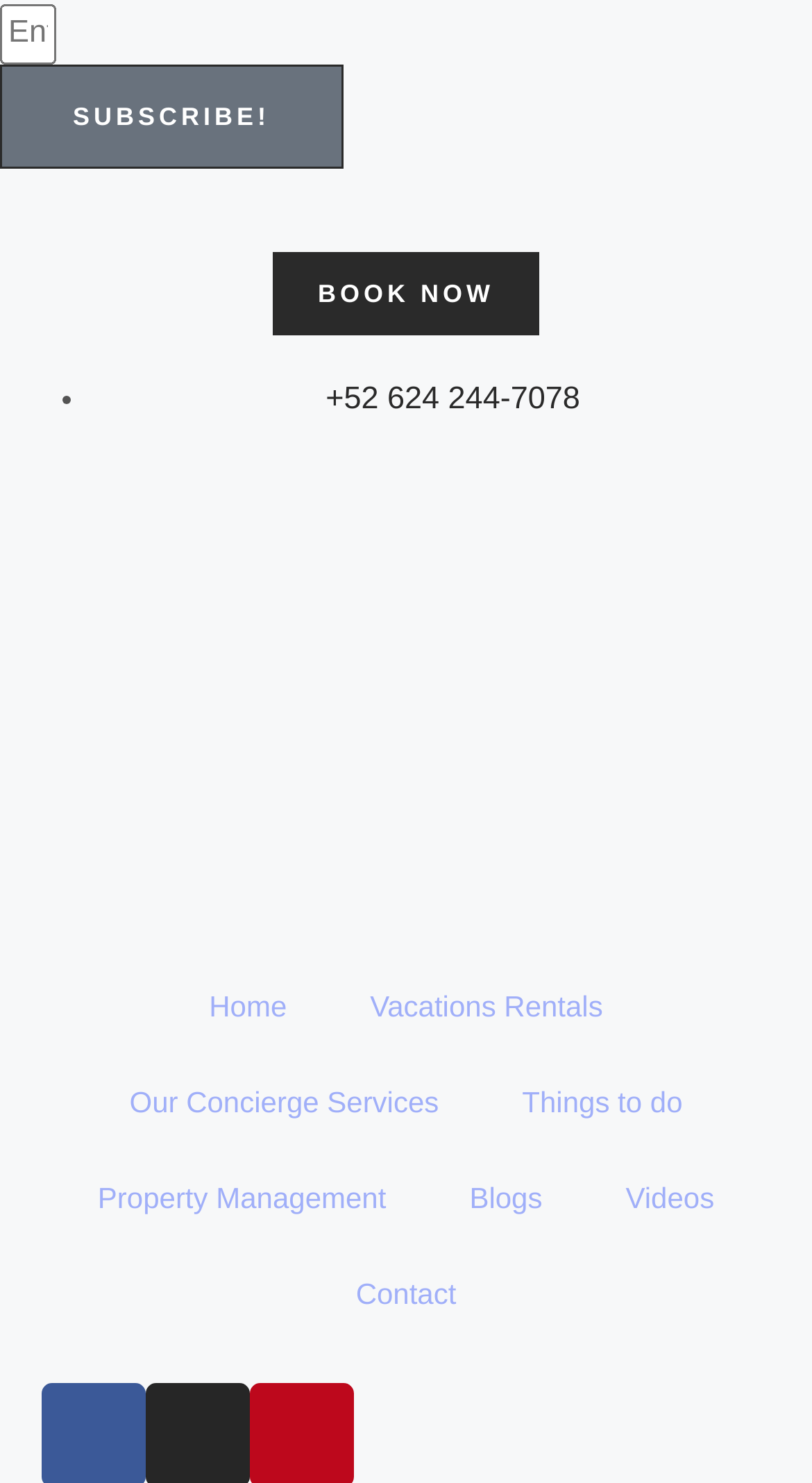Provide a single word or phrase answer to the question: 
What are the social media platforms listed at the bottom of the webpage?

Facebook, Instagram, Pinterest